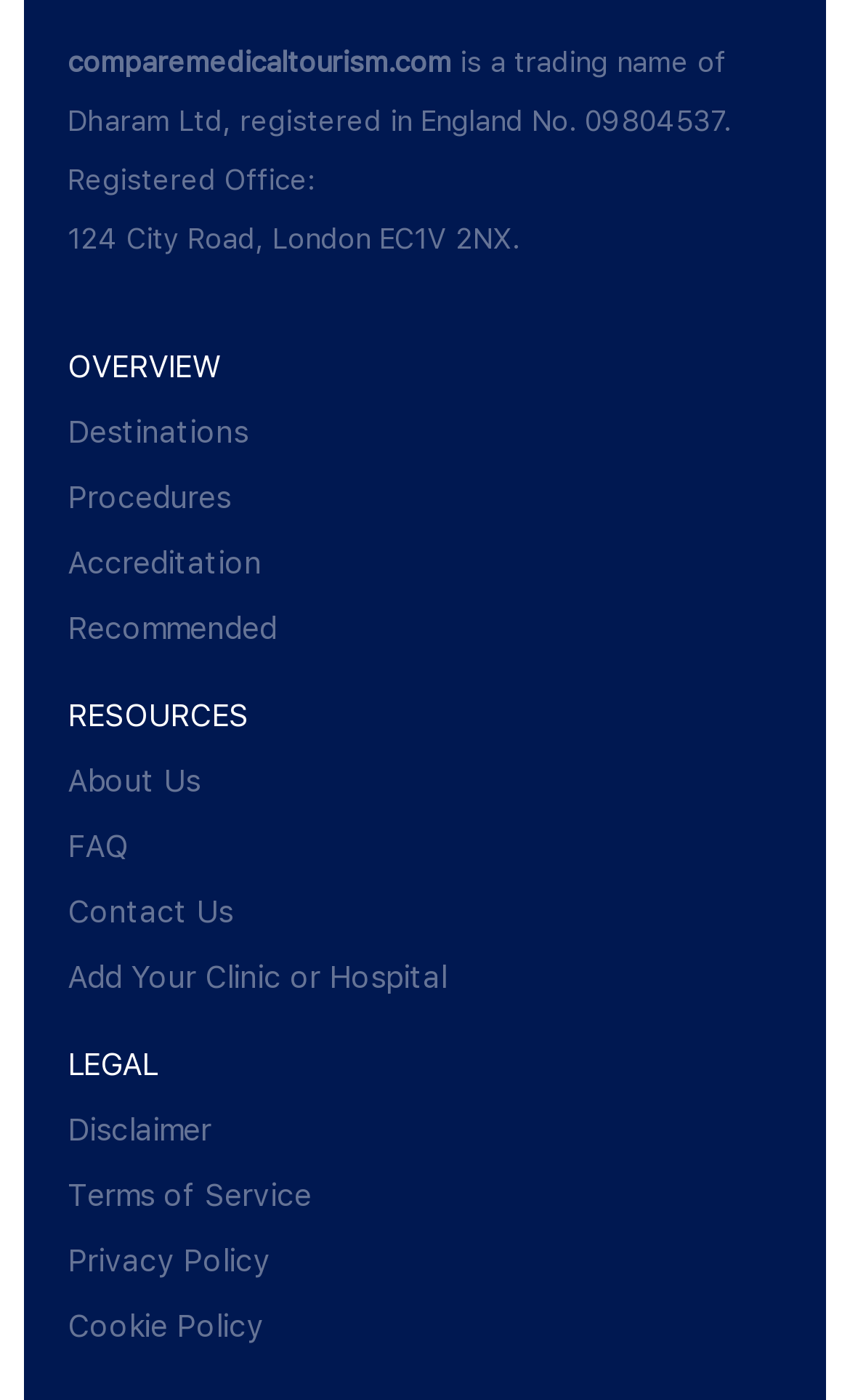How many headings are on the webpage?
Refer to the image and provide a thorough answer to the question.

There are three headings on the webpage: 'OVERVIEW', 'RESOURCES', and 'LEGAL'. These headings are used to categorize the links and information on the webpage.